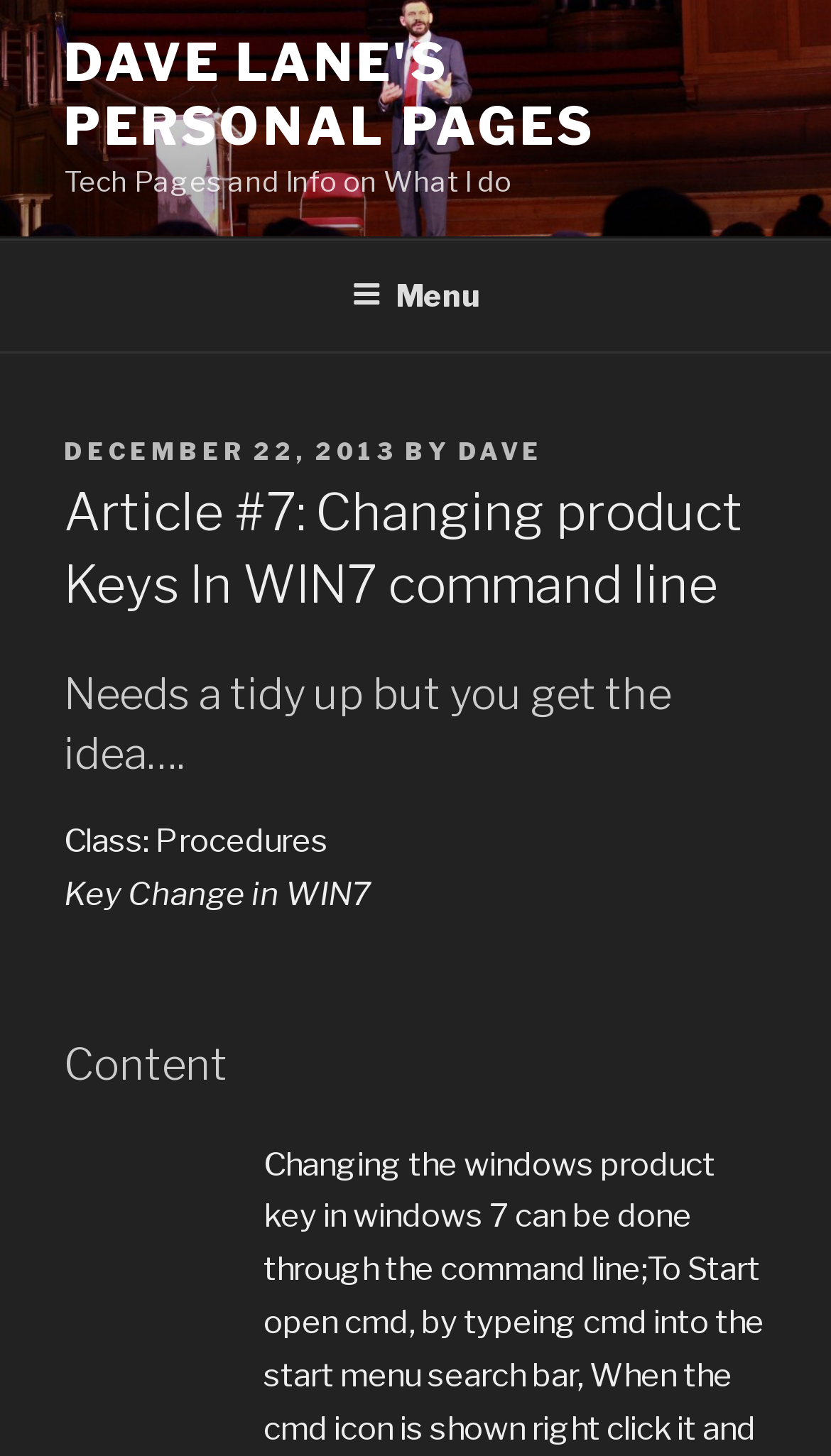Find and generate the main title of the webpage.

Article #7: Changing product Keys In WIN7 command line